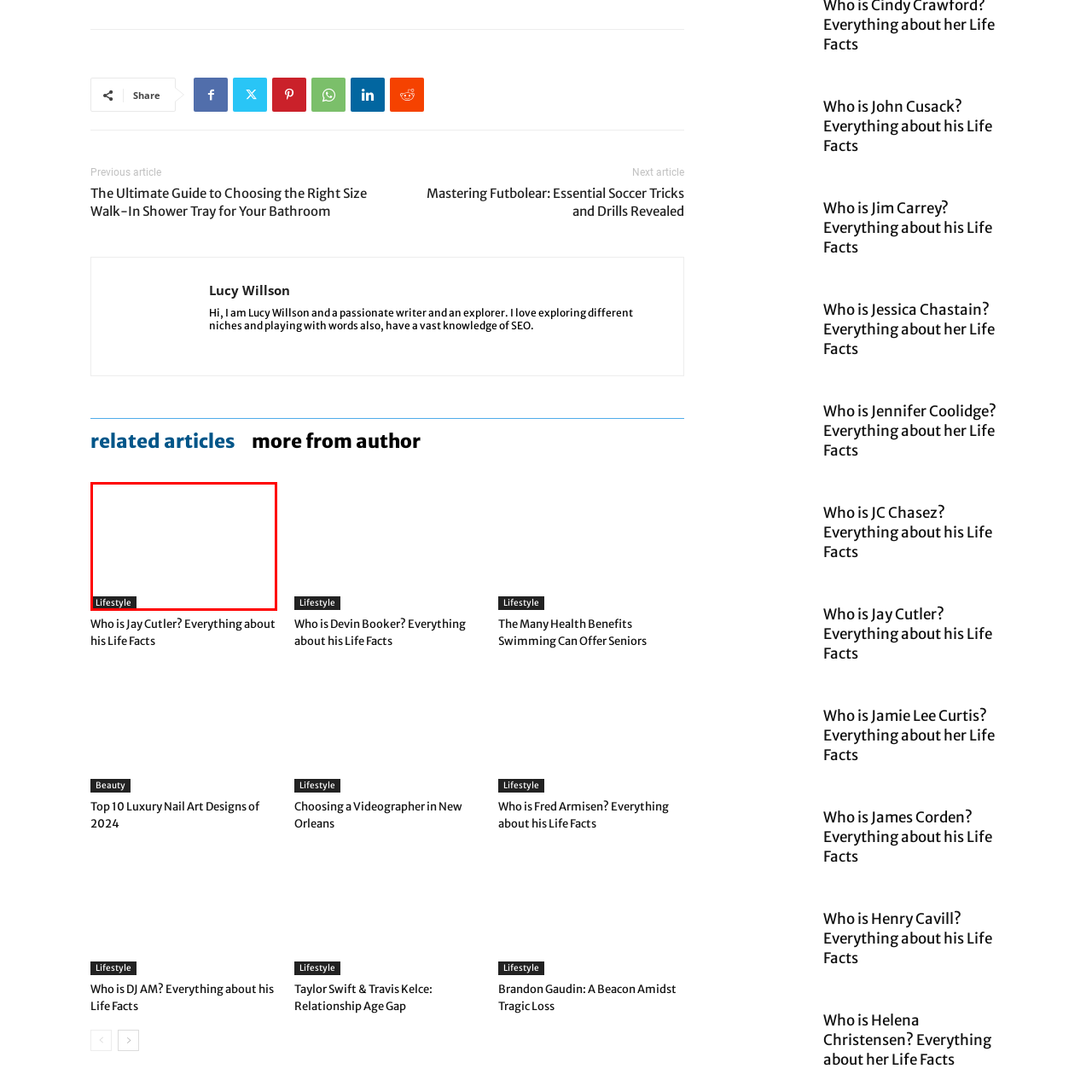What type of content is suggested by the surrounding context? Check the image surrounded by the red bounding box and reply with a single word or a short phrase.

Lifestyle content